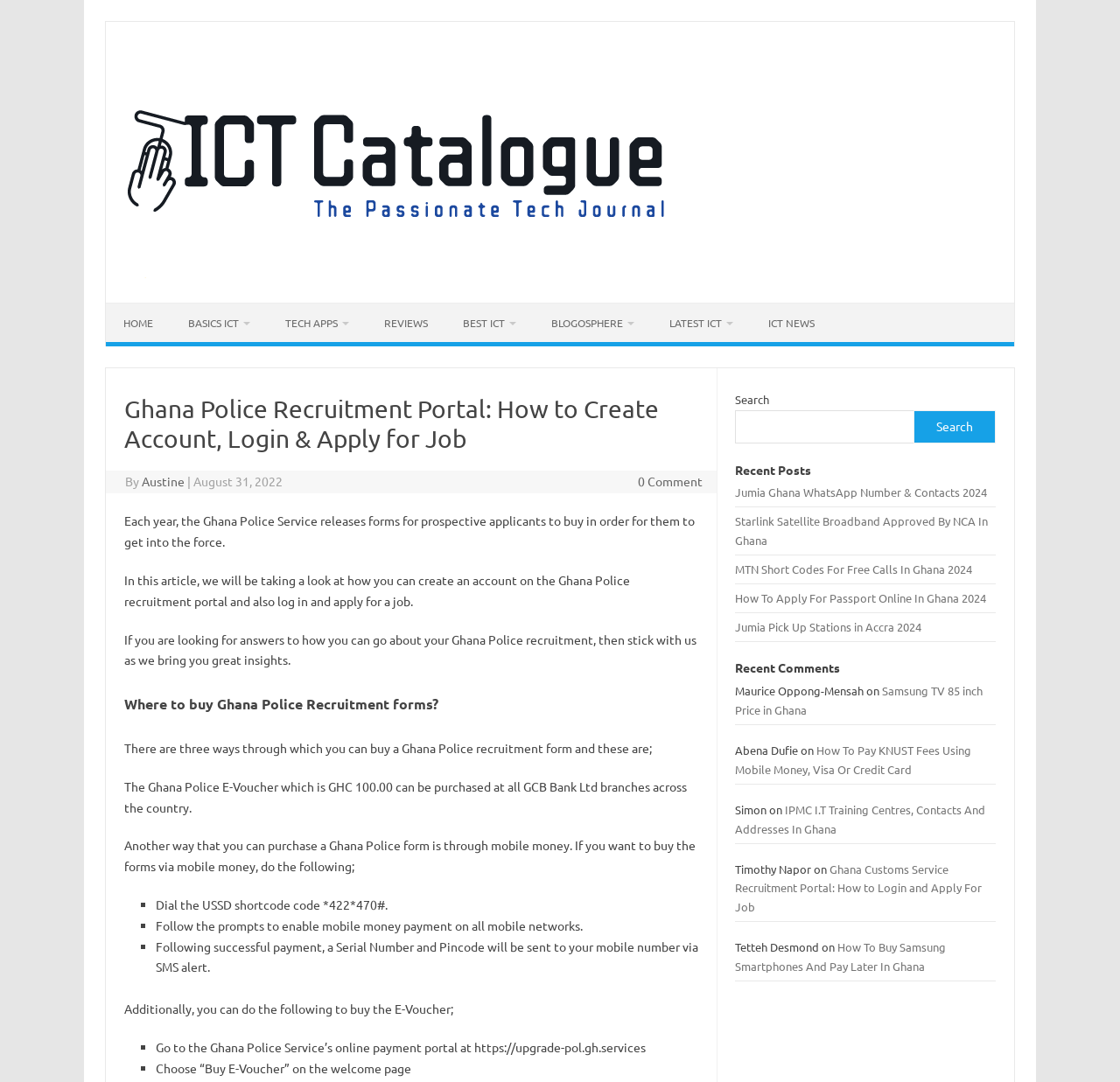Can you find the bounding box coordinates for the element to click on to achieve the instruction: "Click on 'ICT Catalogue'"?

[0.108, 0.245, 0.607, 0.259]